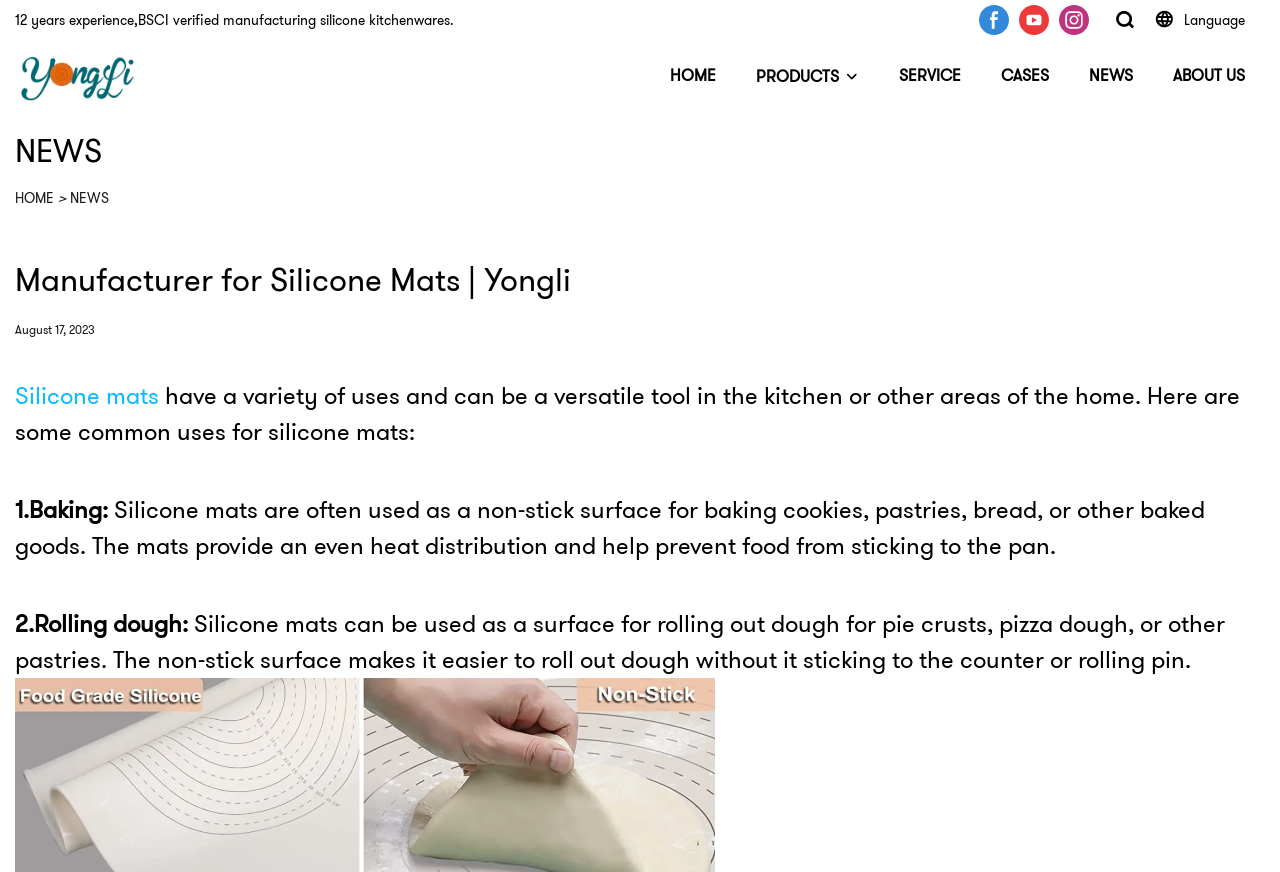Pinpoint the bounding box coordinates of the area that should be clicked to complete the following instruction: "View the NEWS page". The coordinates must be given as four float numbers between 0 and 1, i.e., [left, top, right, bottom].

[0.851, 0.069, 0.885, 0.104]